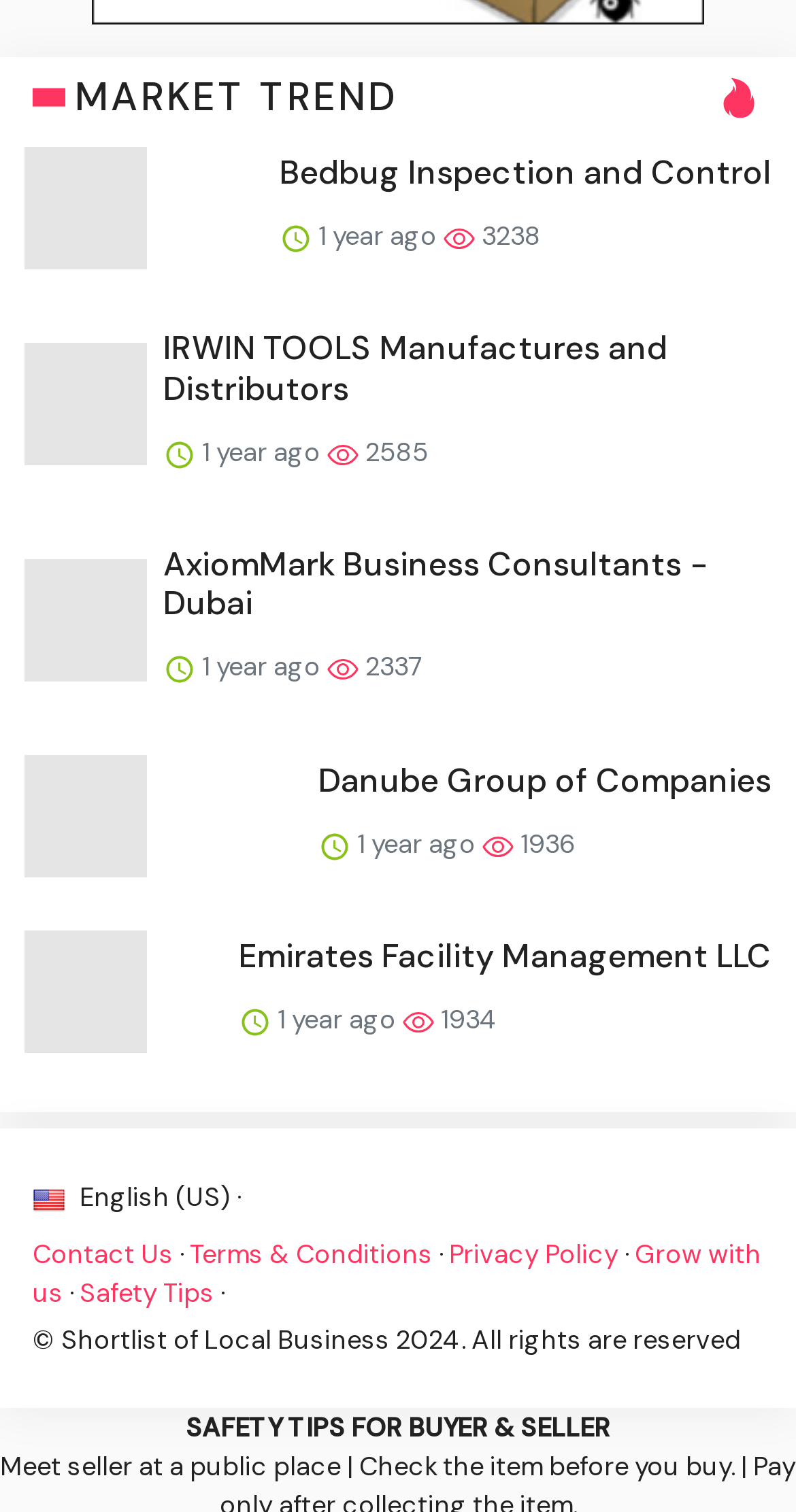Please determine the bounding box coordinates of the element to click on in order to accomplish the following task: "Read Safety Tips for Buyer & Seller". Ensure the coordinates are four float numbers ranging from 0 to 1, i.e., [left, top, right, bottom].

[0.233, 0.933, 0.767, 0.956]